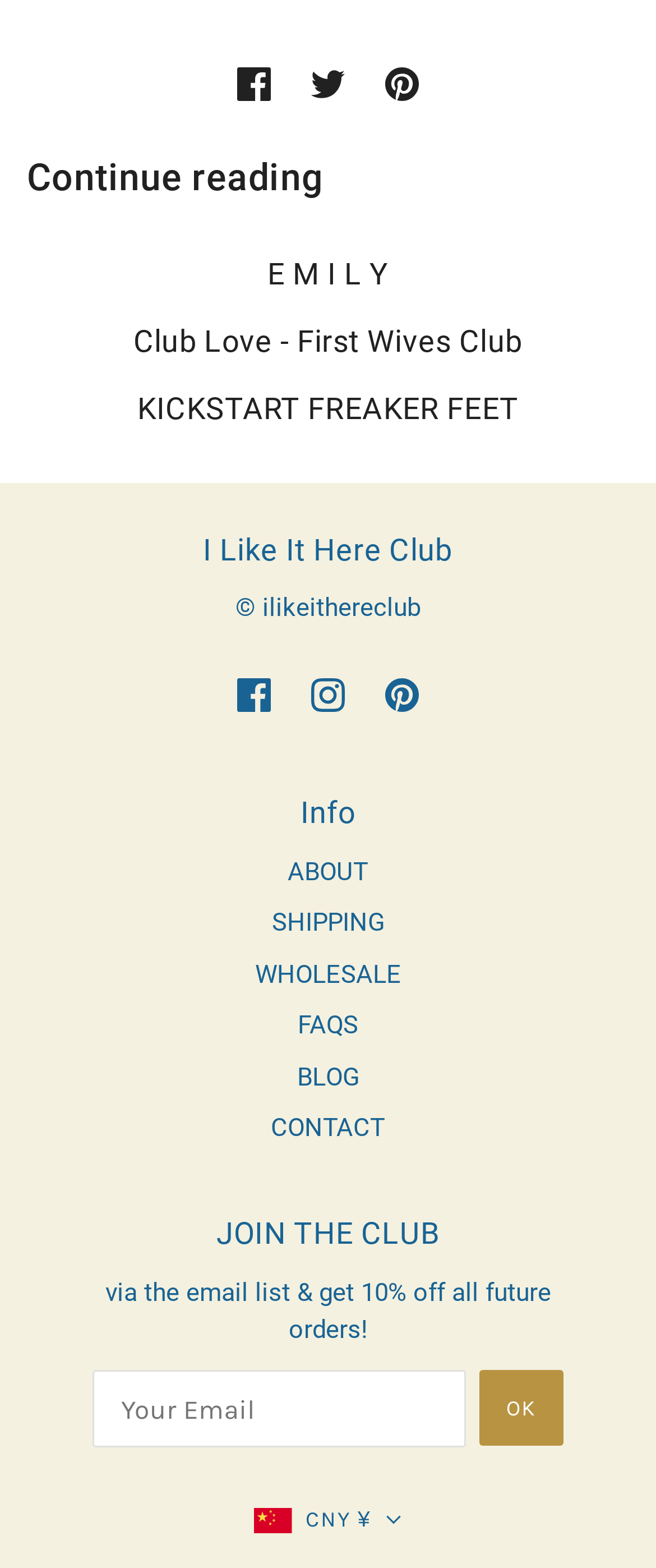Locate the bounding box coordinates of the segment that needs to be clicked to meet this instruction: "Click on ABOUT".

[0.438, 0.546, 0.562, 0.565]